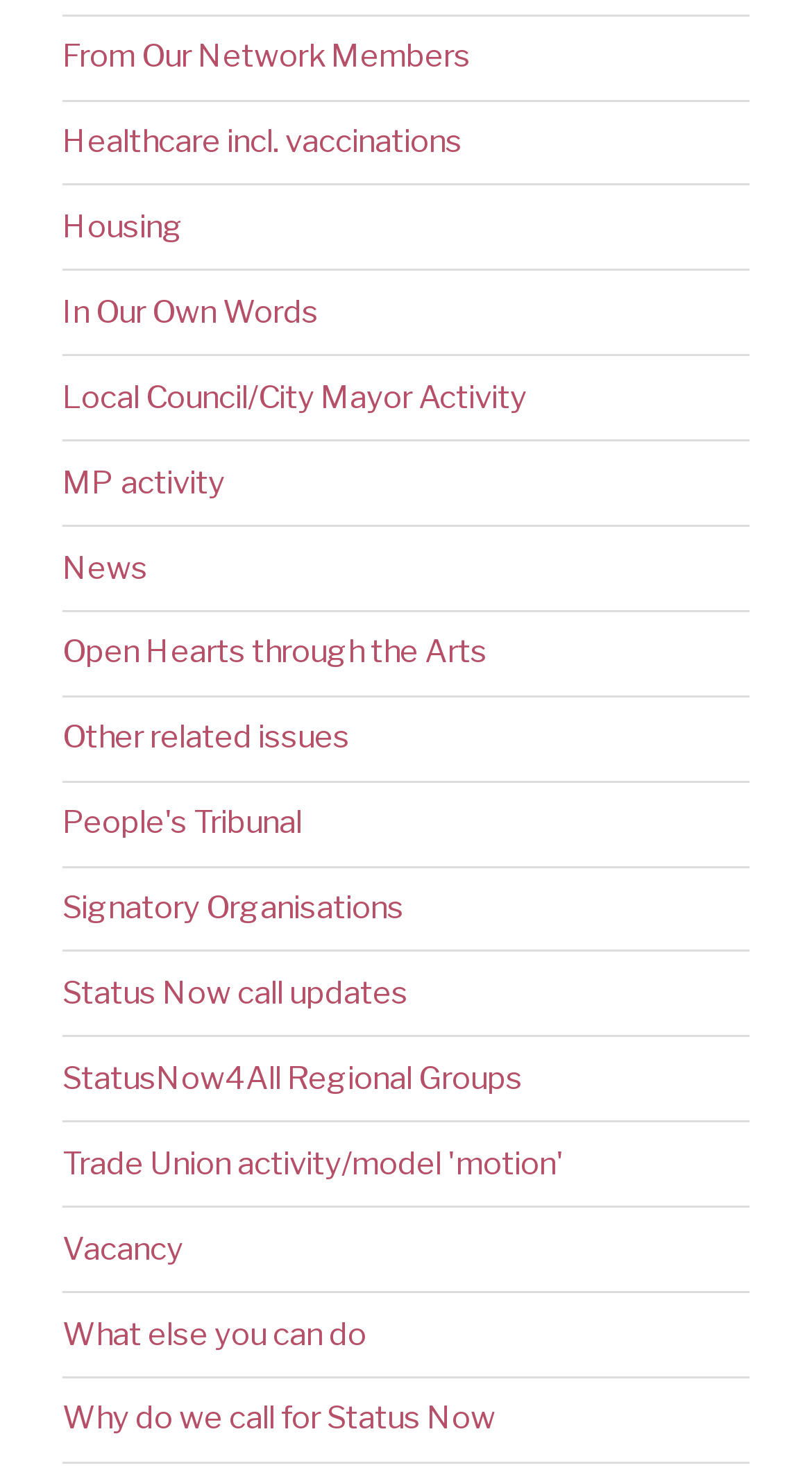Please determine the bounding box coordinates for the UI element described here. Use the format (top-left x, top-left y, bottom-right x, bottom-right y) with values bounded between 0 and 1: MP activity

[0.077, 0.314, 0.277, 0.339]